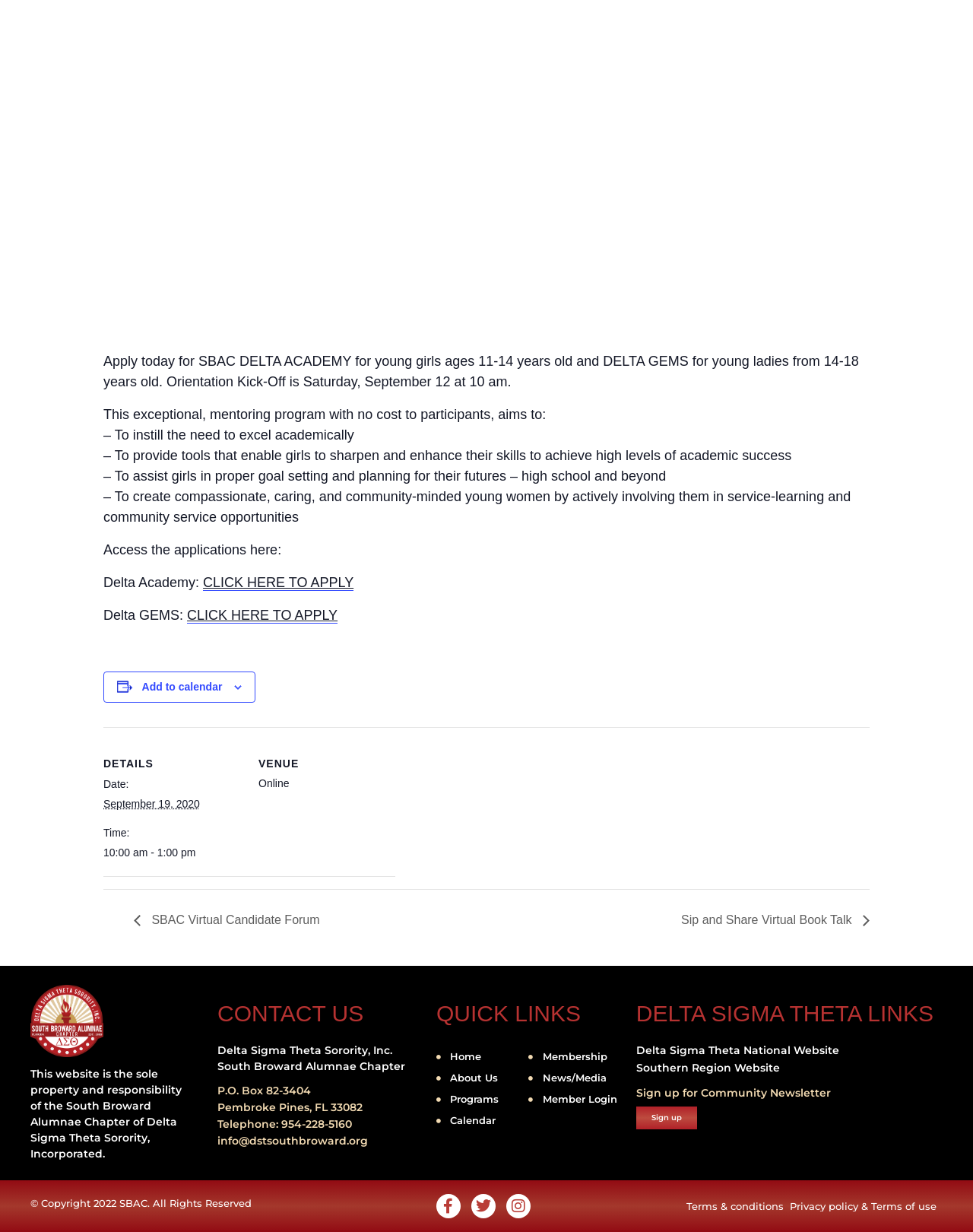Using the description "Terms & conditions", locate and provide the bounding box of the UI element.

[0.705, 0.975, 0.805, 0.983]